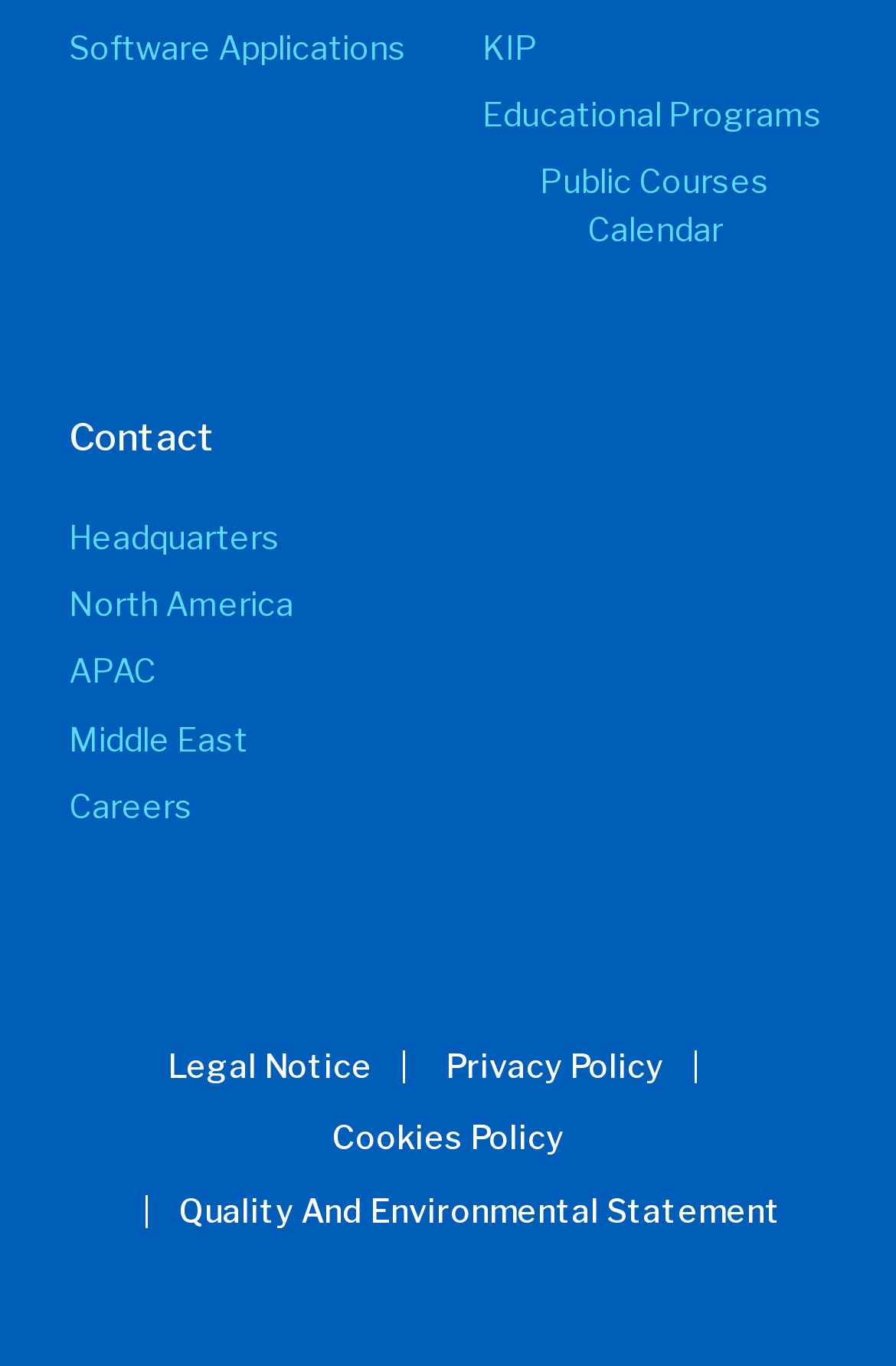Determine the bounding box coordinates of the clickable region to execute the instruction: "Read Legal Notice". The coordinates should be four float numbers between 0 and 1, denoted as [left, top, right, bottom].

[0.187, 0.762, 0.487, 0.798]